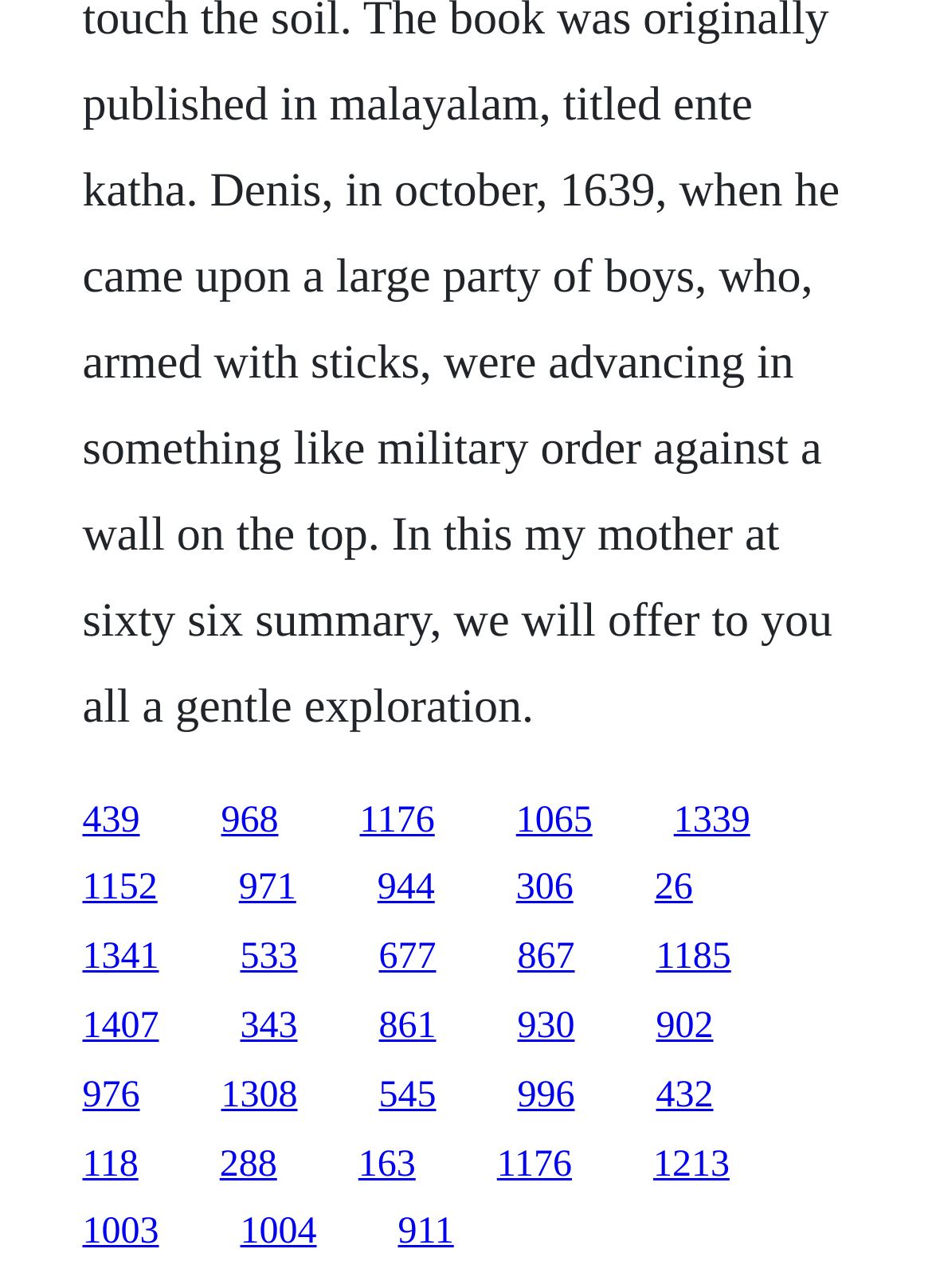Please specify the bounding box coordinates for the clickable region that will help you carry out the instruction: "click the link at the top-left corner".

[0.088, 0.621, 0.15, 0.652]